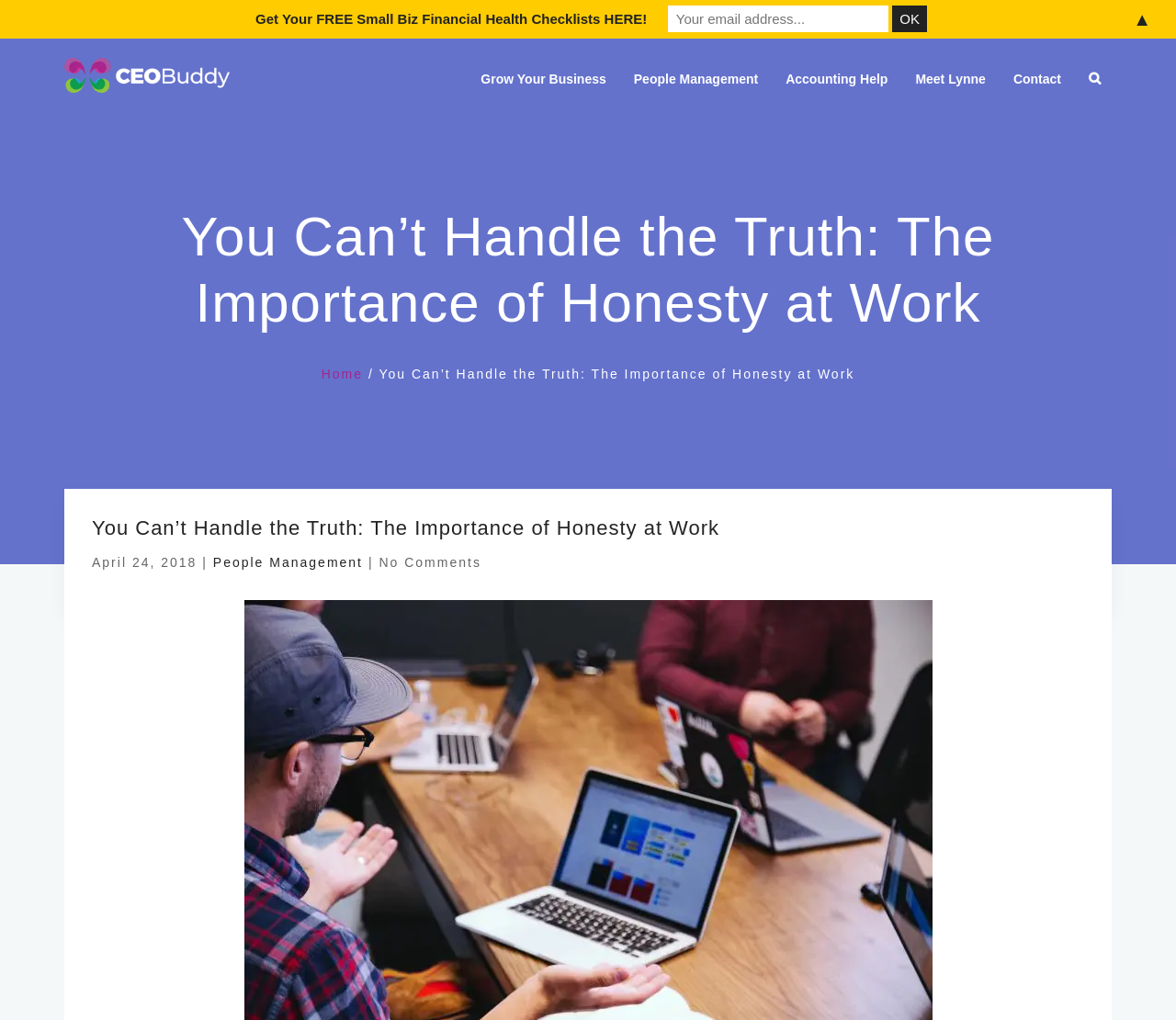Locate the bounding box coordinates of the area you need to click to fulfill this instruction: 'Click the Home link'. The coordinates must be in the form of four float numbers ranging from 0 to 1: [left, top, right, bottom].

[0.273, 0.359, 0.309, 0.374]